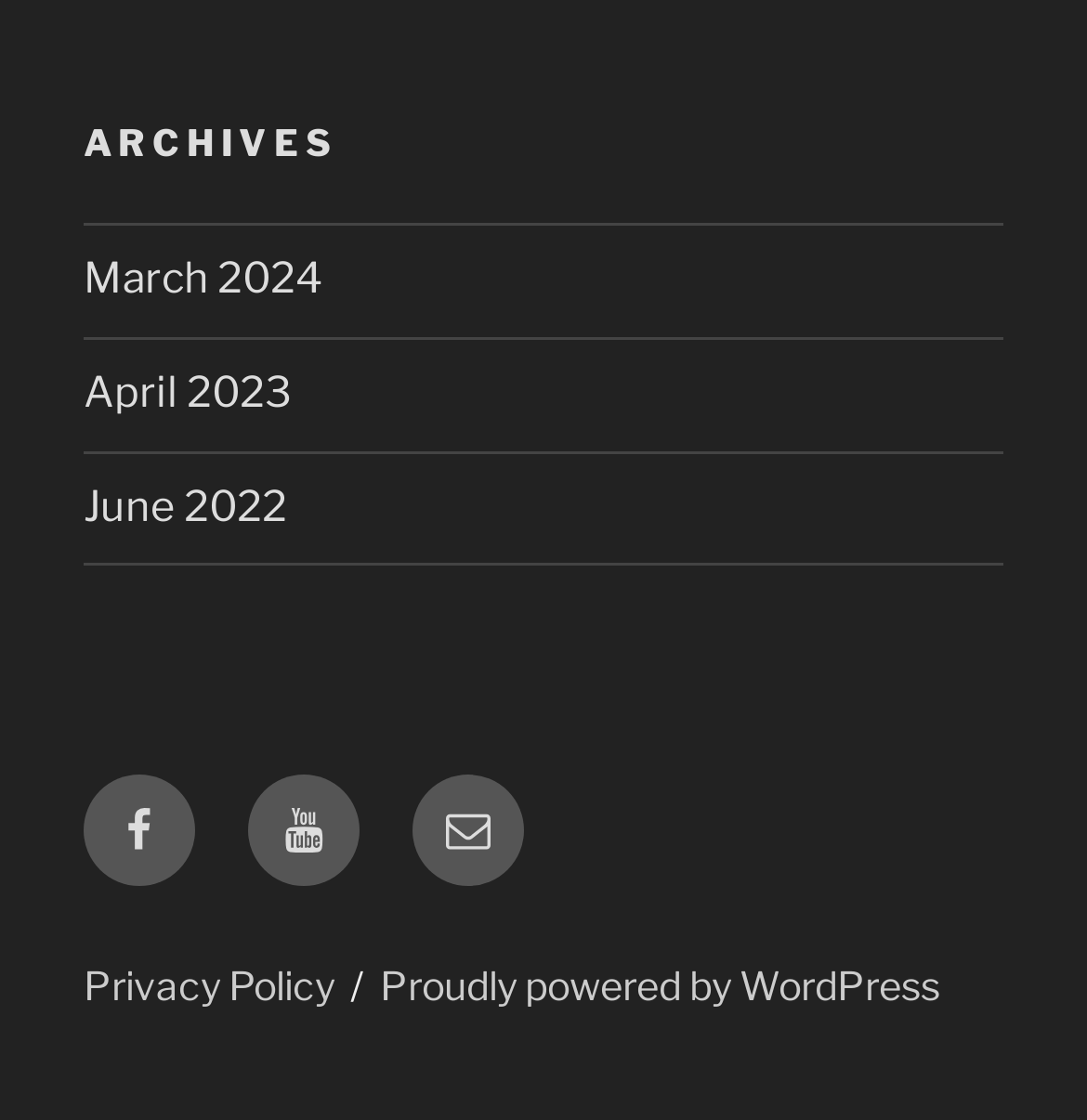How many archive years are listed?
Make sure to answer the question with a detailed and comprehensive explanation.

By examining the navigation element 'Archives', we can see that there are three years listed: 2024, 2023, and 2022, which indicates that there are three archive years.